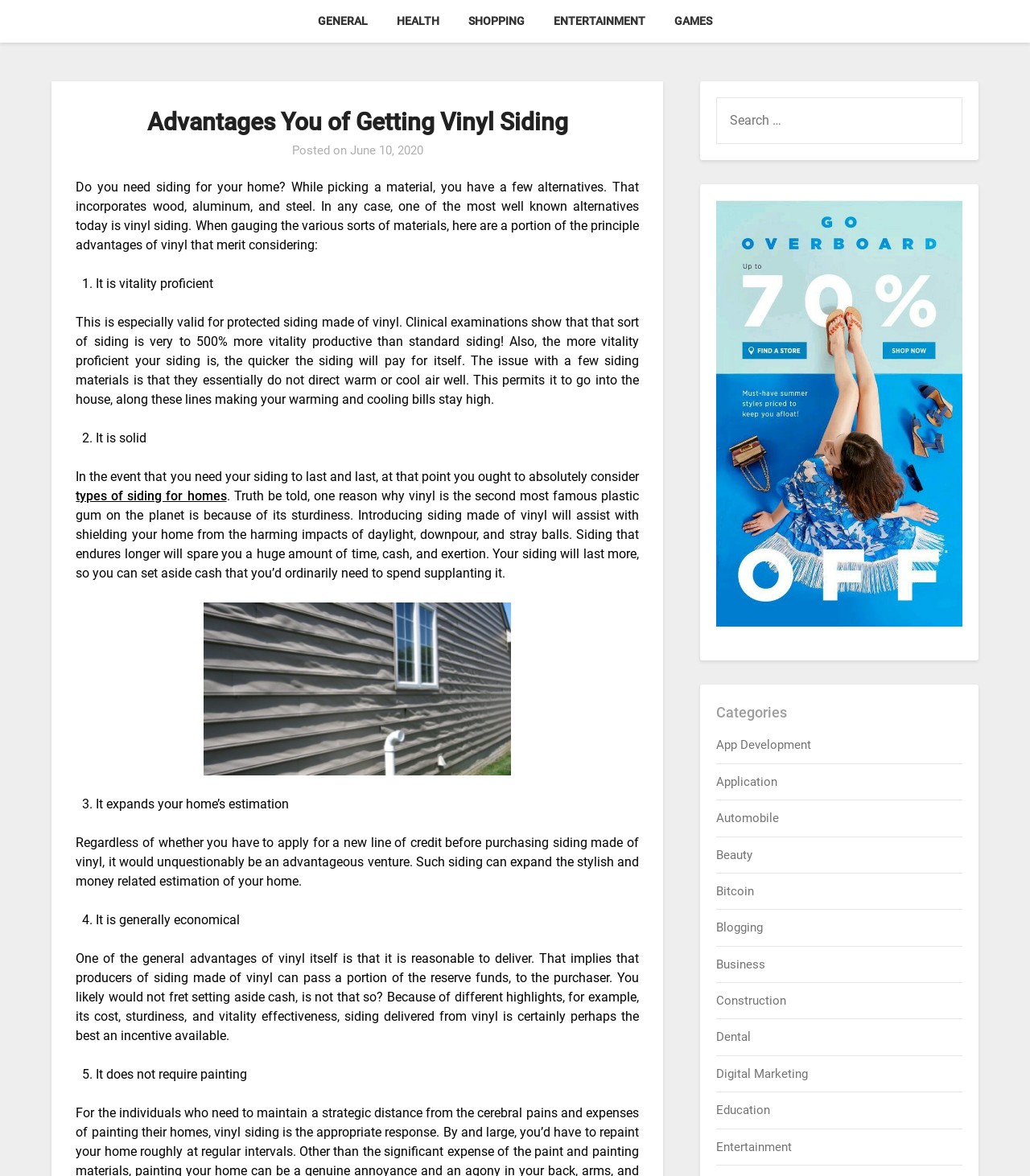Is there a search function on the webpage?
Answer with a single word or short phrase according to what you see in the image.

Yes